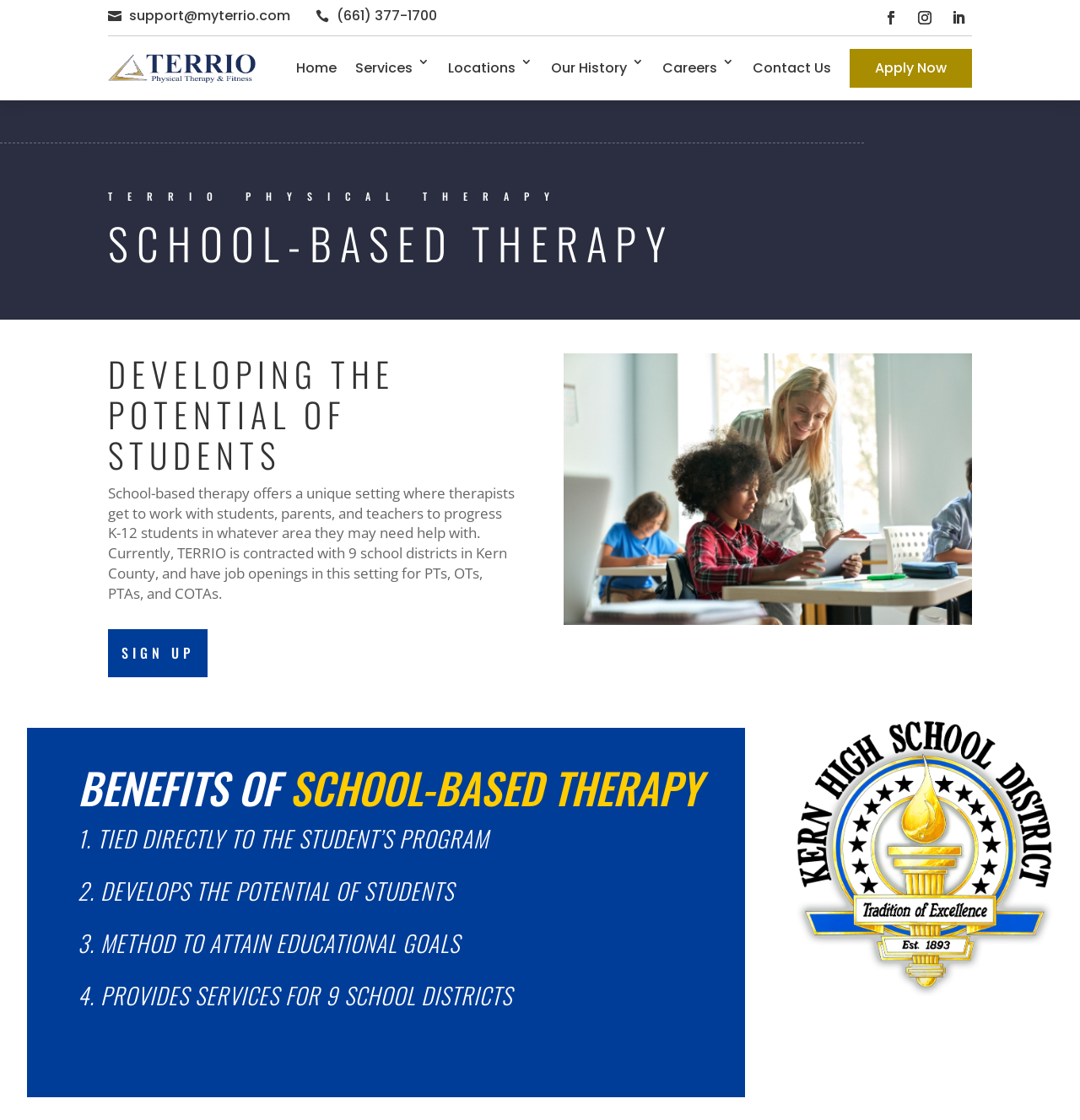Respond with a single word or phrase to the following question: What is the name of the company that provides school-based therapy?

TERRIO PHYSICAL THERAPY